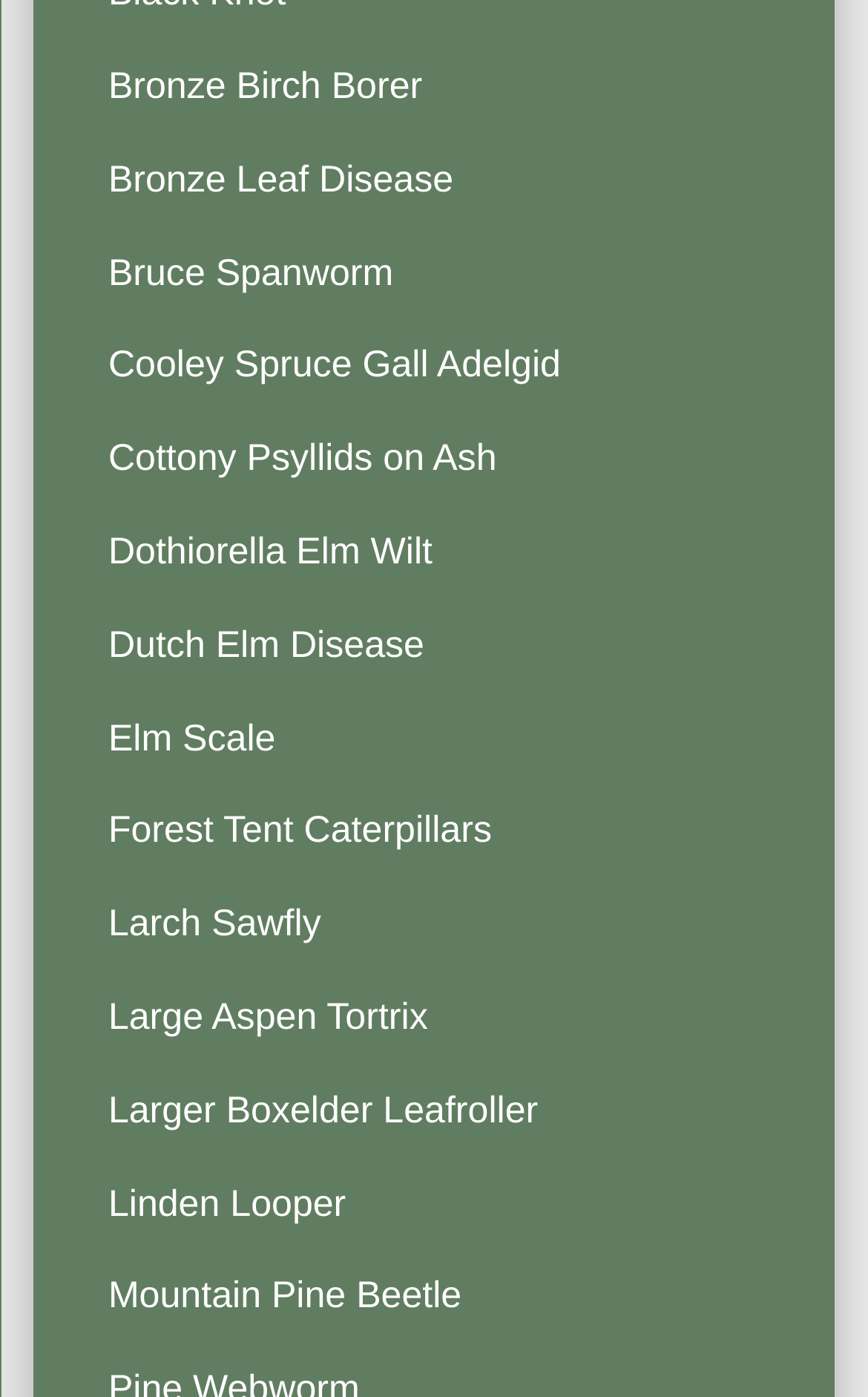Highlight the bounding box coordinates of the region I should click on to meet the following instruction: "Explore Forest Tent Caterpillars".

[0.039, 0.561, 0.961, 0.628]